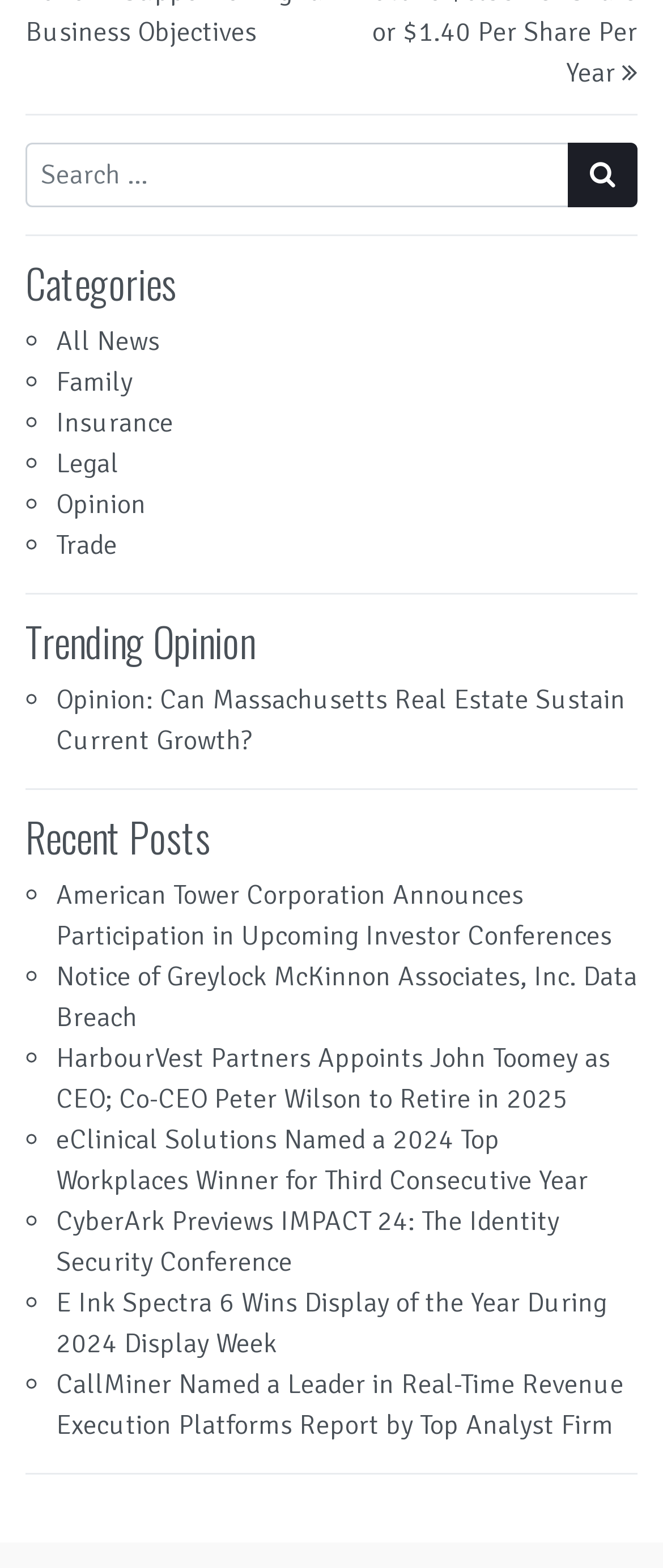From the element description aria-label="Search input" name="s" placeholder="Search …", predict the bounding box coordinates of the UI element. The coordinates must be specified in the format (top-left x, top-left y, bottom-right x, bottom-right y) and should be within the 0 to 1 range.

[0.038, 0.091, 0.859, 0.132]